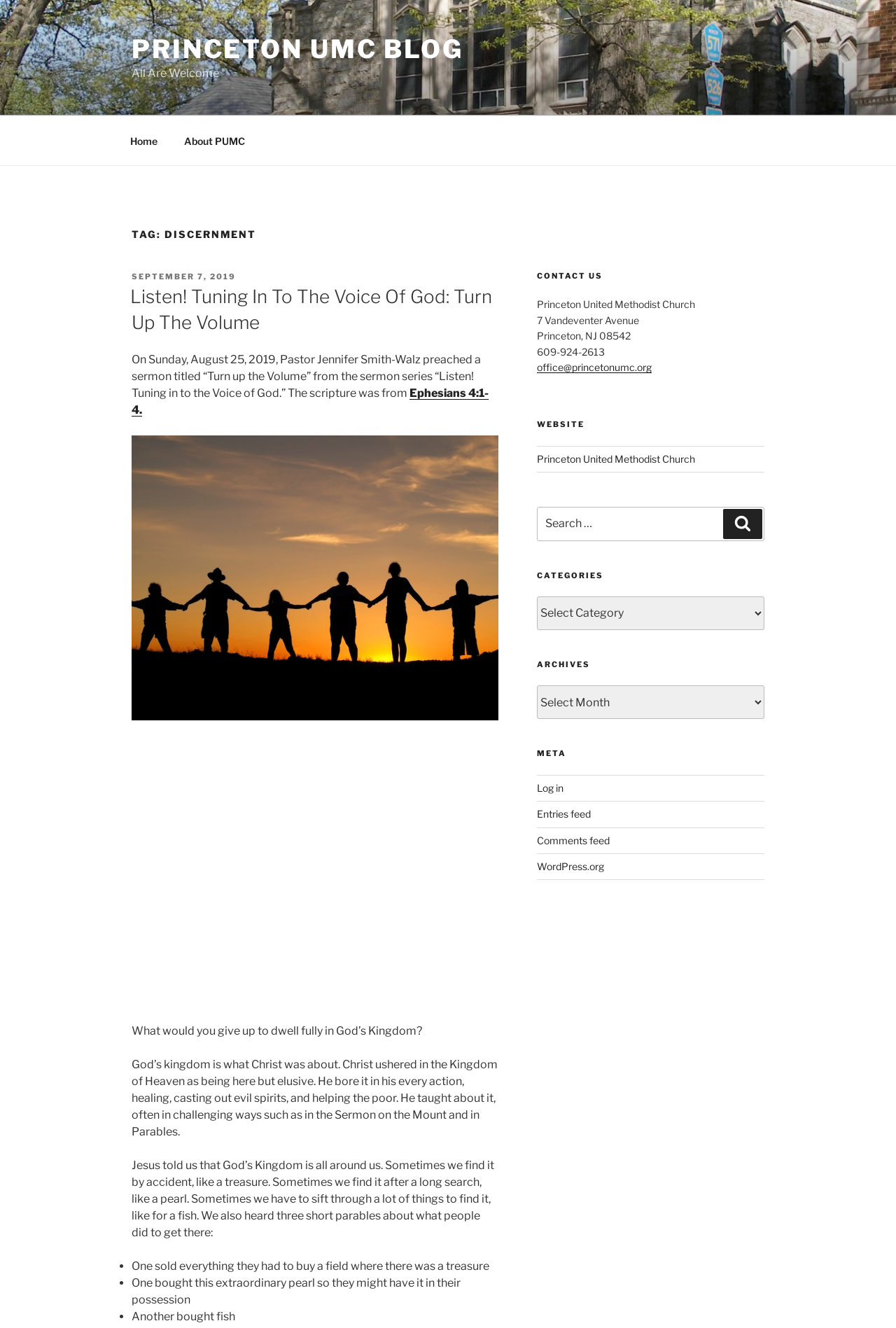Determine the bounding box coordinates for the area you should click to complete the following instruction: "Click the 'Home' link".

[0.131, 0.093, 0.189, 0.119]